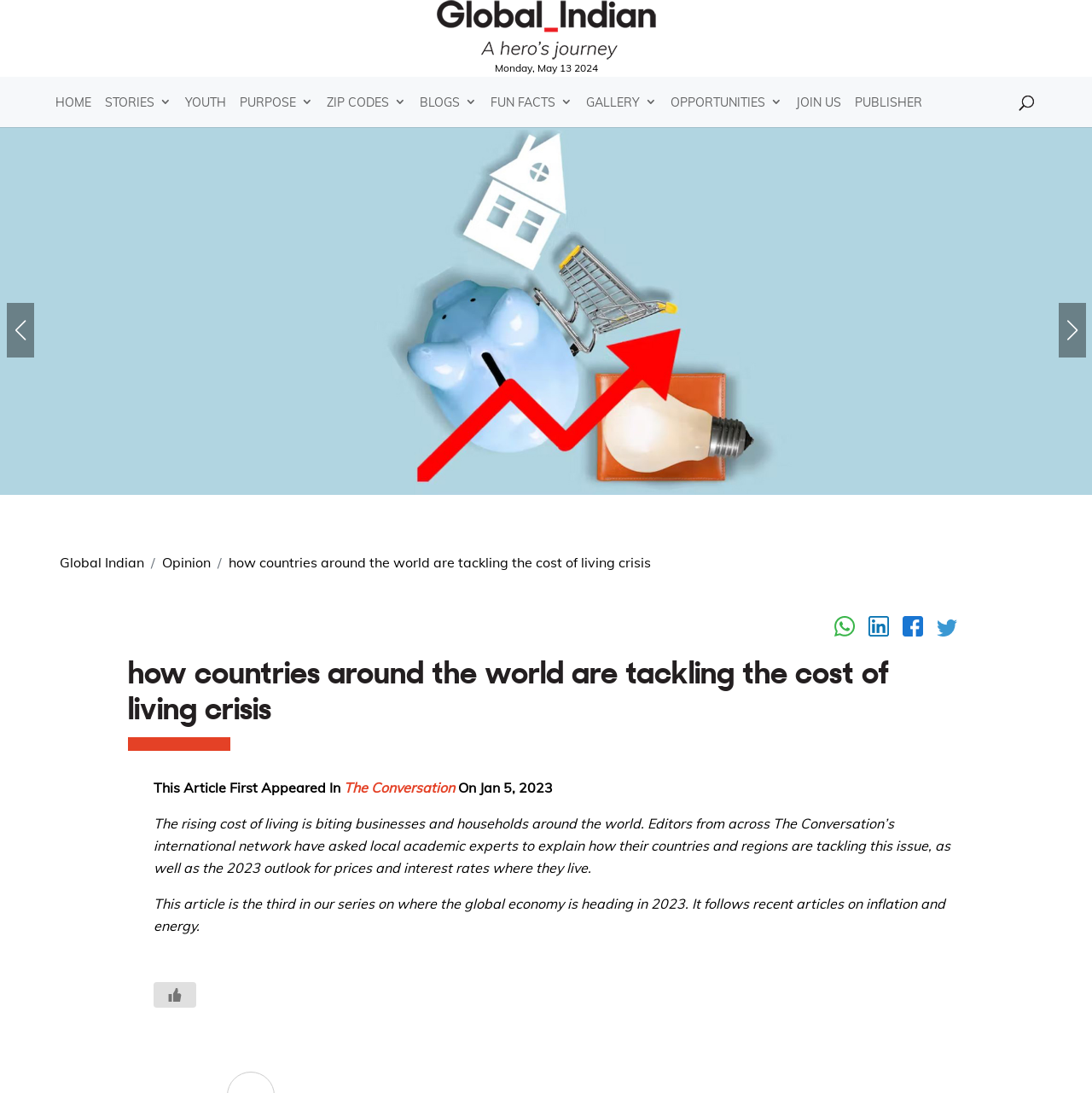What is the date of the article?
Please answer the question with a single word or phrase, referencing the image.

May 13, 2024